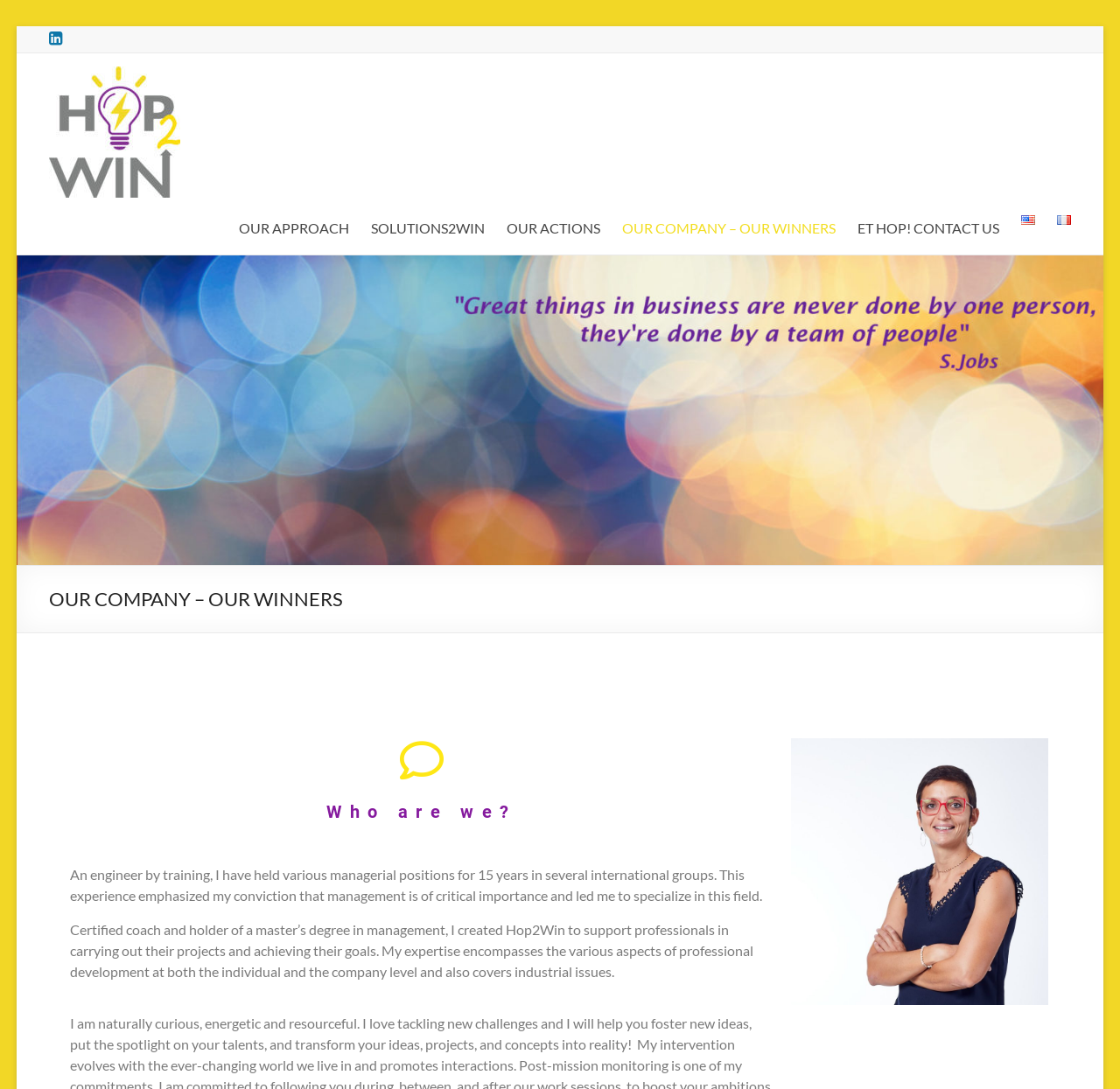Please identify the bounding box coordinates of the element's region that needs to be clicked to fulfill the following instruction: "Click the logo". The bounding box coordinates should consist of four float numbers between 0 and 1, i.e., [left, top, right, bottom].

[0.044, 0.061, 0.161, 0.076]